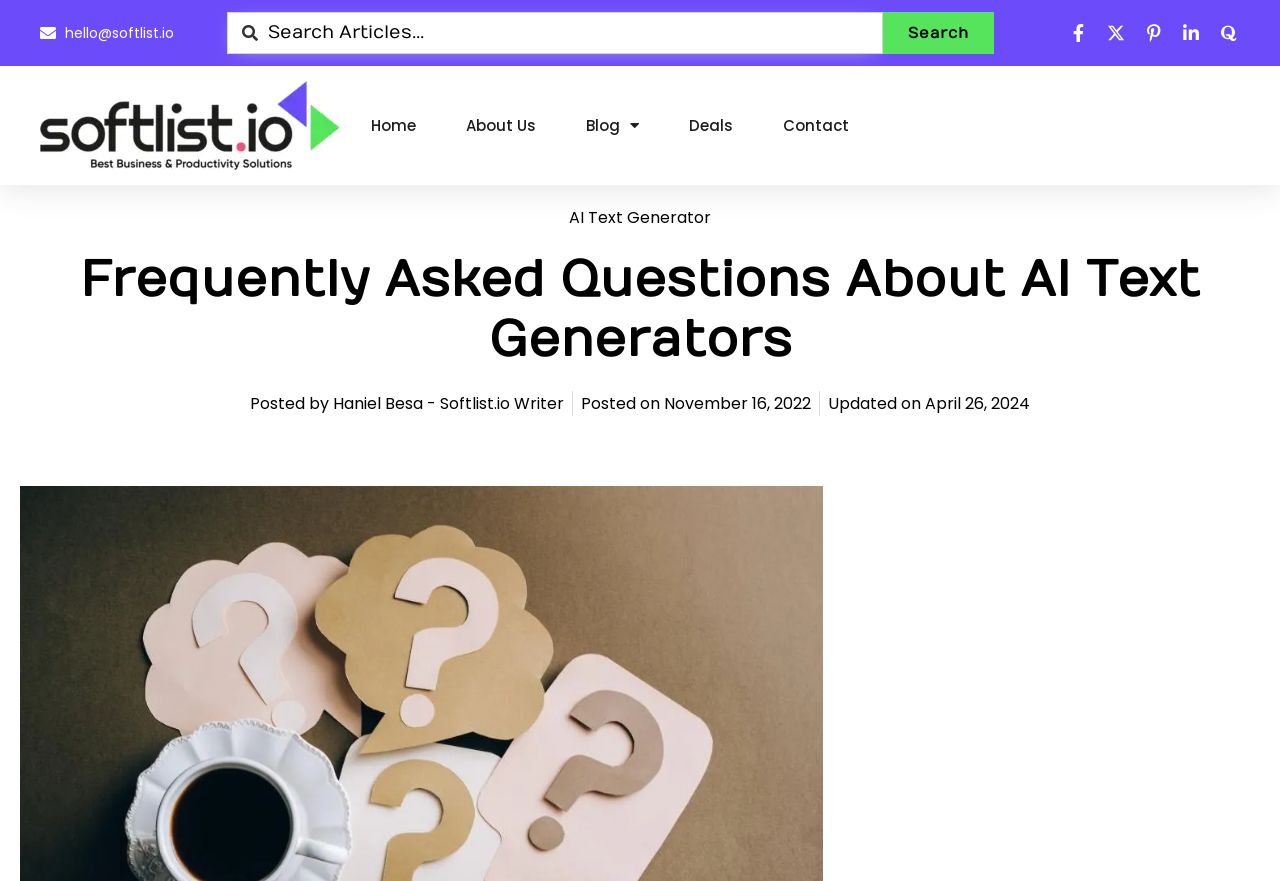Explain the contents of the webpage comprehensively.

This webpage is about AI text generators, specifically a FAQ page. At the top left, there is a link to "hello@softlist.io" and a search bar with a "Search" button next to it. On the top right, there are social media links to follow the website on Facebook, Twitter, Pinterest, LinkedIn, and Quora, each accompanied by a small icon.

Below the search bar, there is a navigation menu with links to "Home", "About Us", "Blog", "Deals", and "Contact". The "Blog" link has a small arrow icon next to it.

The main content of the page is headed by "Frequently Asked Questions About AI Text Generators" in a large font. Below this heading, there is a link to "AI Text Generator" and an article with a title and metadata. The article's author is "Haniel Besa - Softlist.io Writer", and it was posted on November 16, 2022, and updated on April 26, 2024.